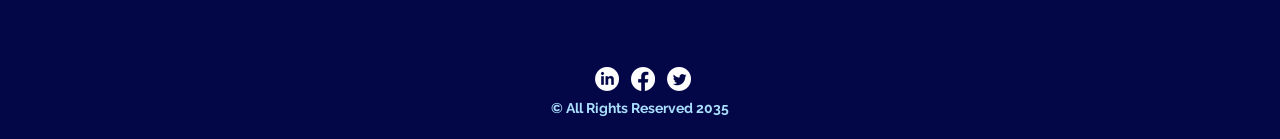What is the copyright year?
Look at the image and respond with a single word or a short phrase.

2035